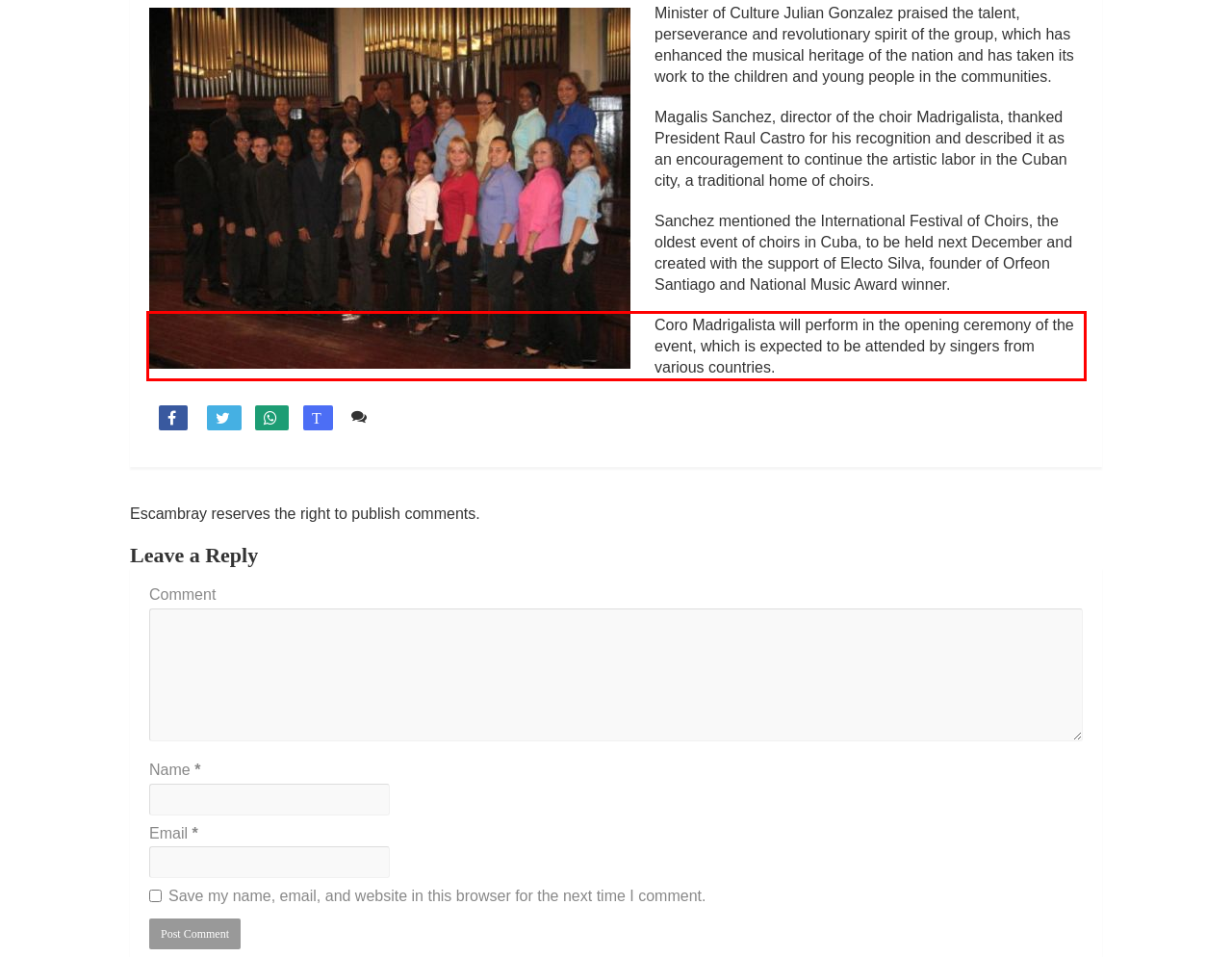Please take the screenshot of the webpage, find the red bounding box, and generate the text content that is within this red bounding box.

Coro Madrigalista will perform in the opening ceremony of the event, which is expected to be attended by singers from various countries.